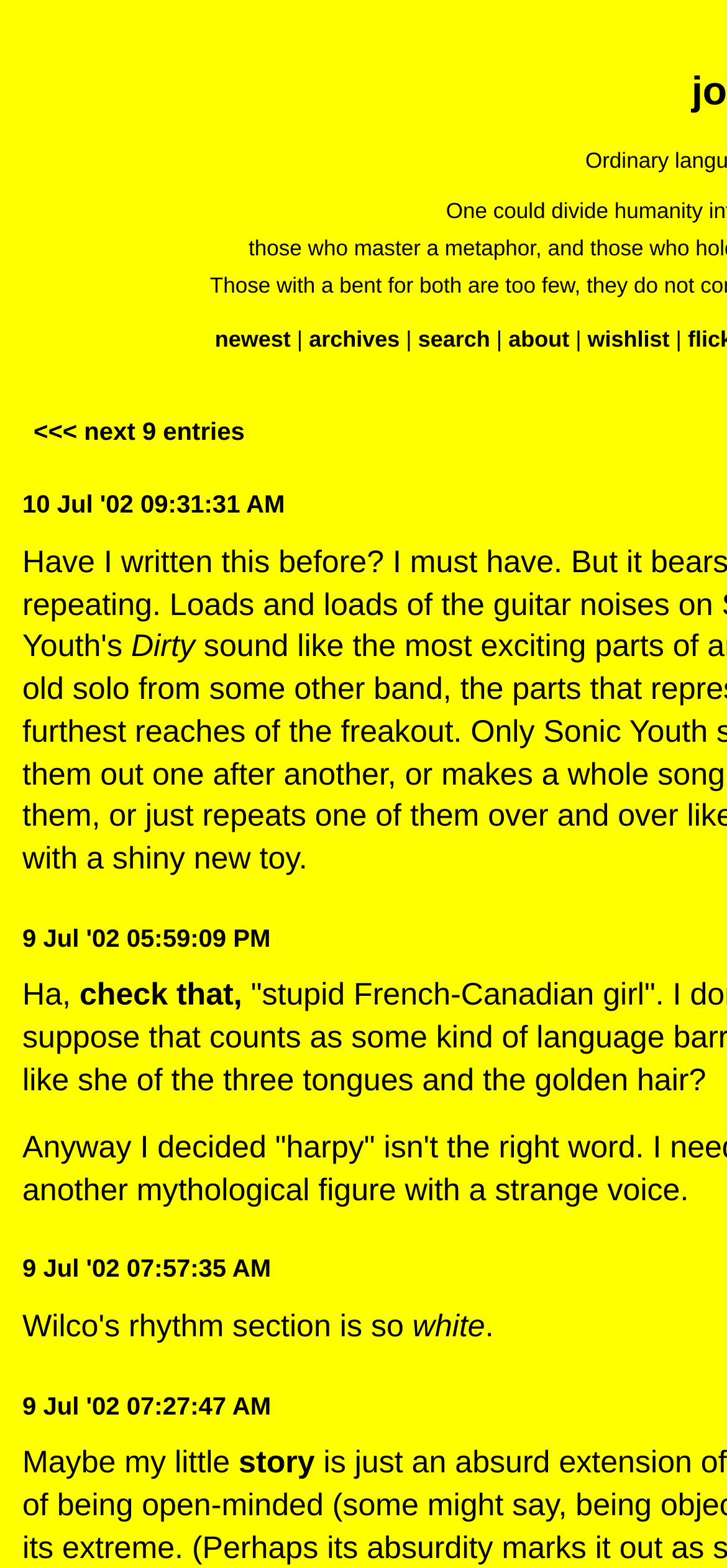Highlight the bounding box coordinates of the region I should click on to meet the following instruction: "View Sports news".

None